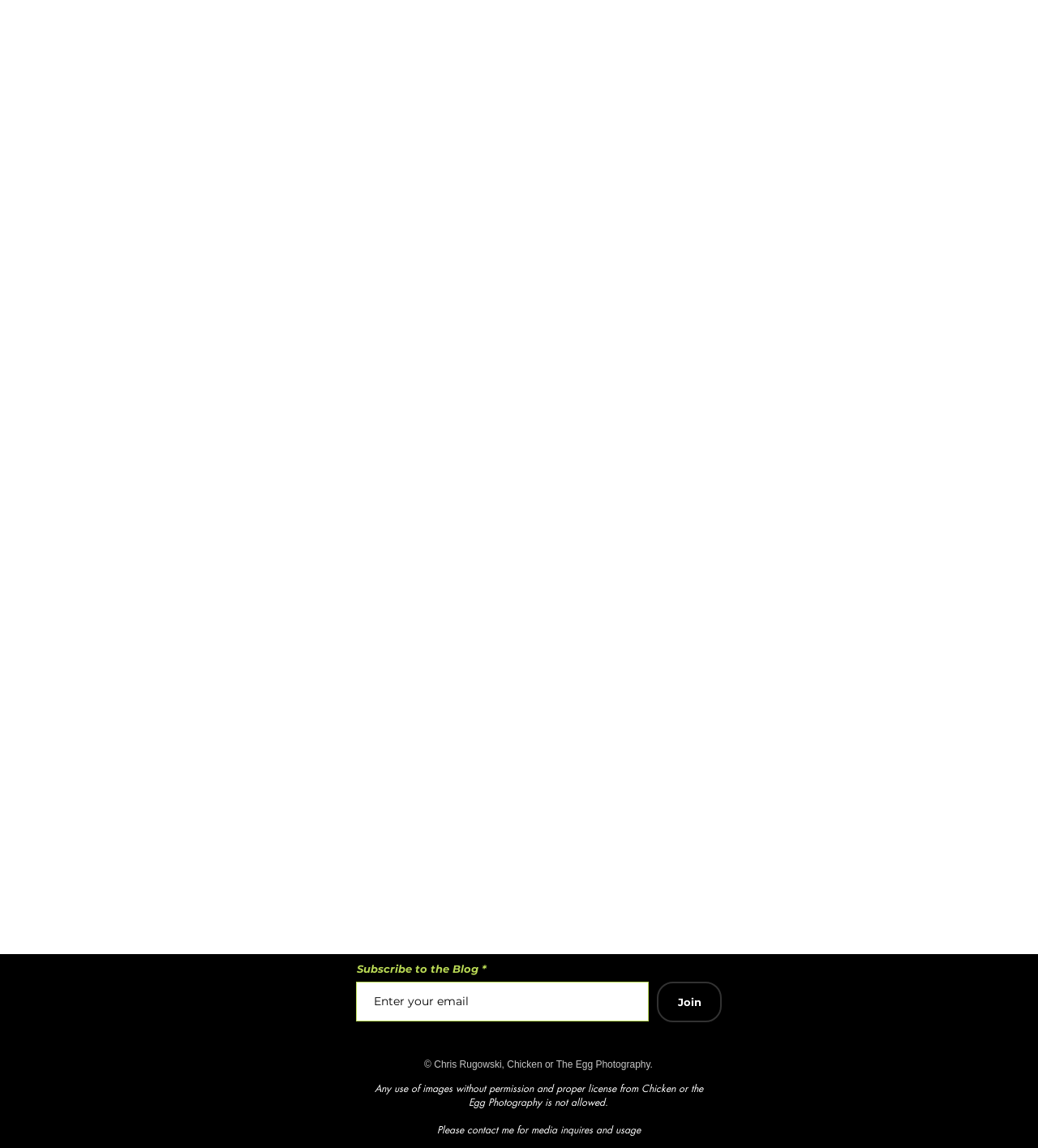Locate the UI element that matches the description Join in the webpage screenshot. Return the bounding box coordinates in the format (top-left x, top-left y, bottom-right x, bottom-right y), with values ranging from 0 to 1.

[0.633, 0.855, 0.695, 0.89]